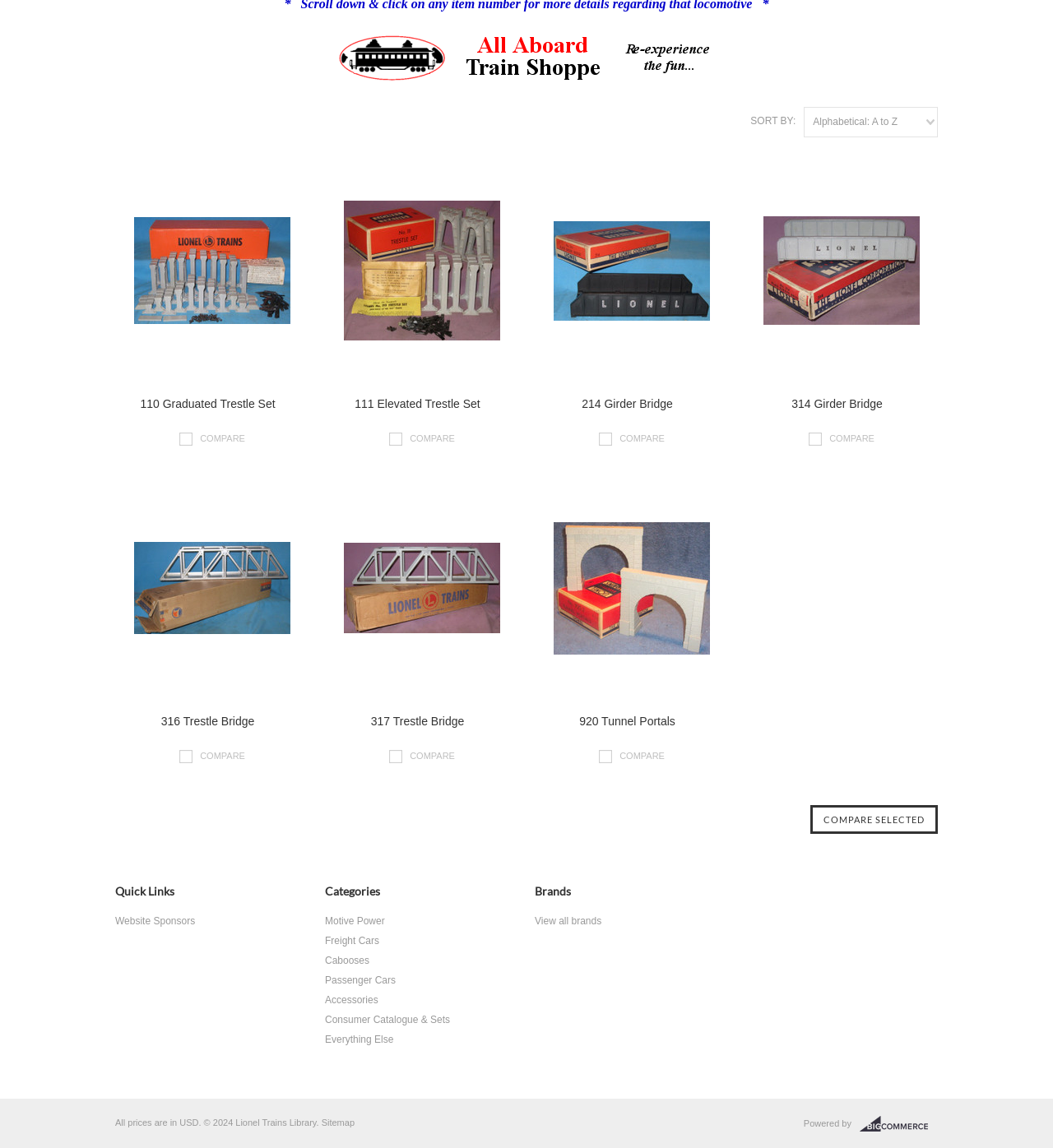Determine the bounding box coordinates for the UI element matching this description: "111 Elevated Trestle Set".

[0.309, 0.345, 0.484, 0.362]